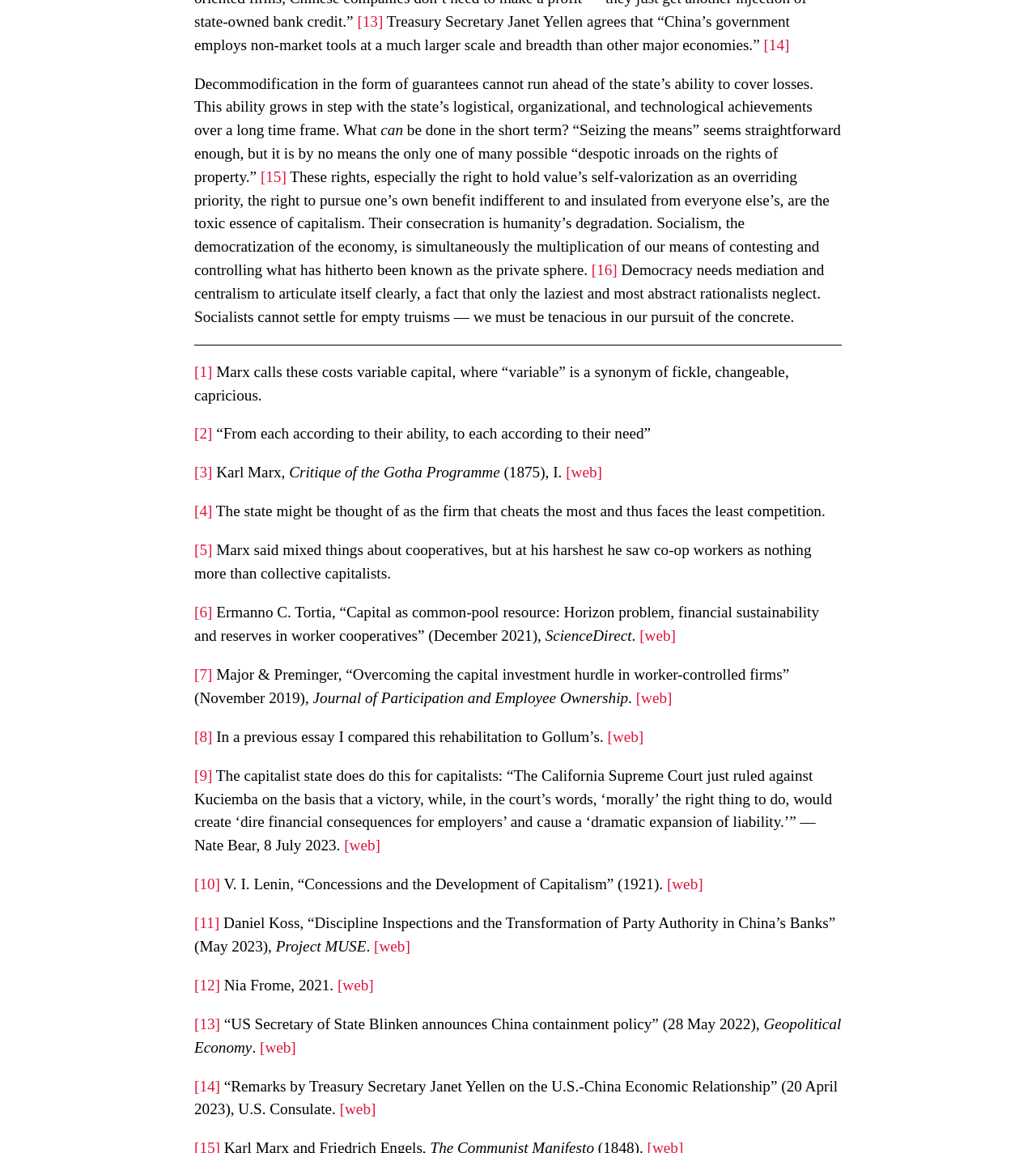Determine the bounding box coordinates of the area to click in order to meet this instruction: "Read the article about discipline inspections and the transformation of party authority in China's banks".

[0.361, 0.813, 0.396, 0.828]